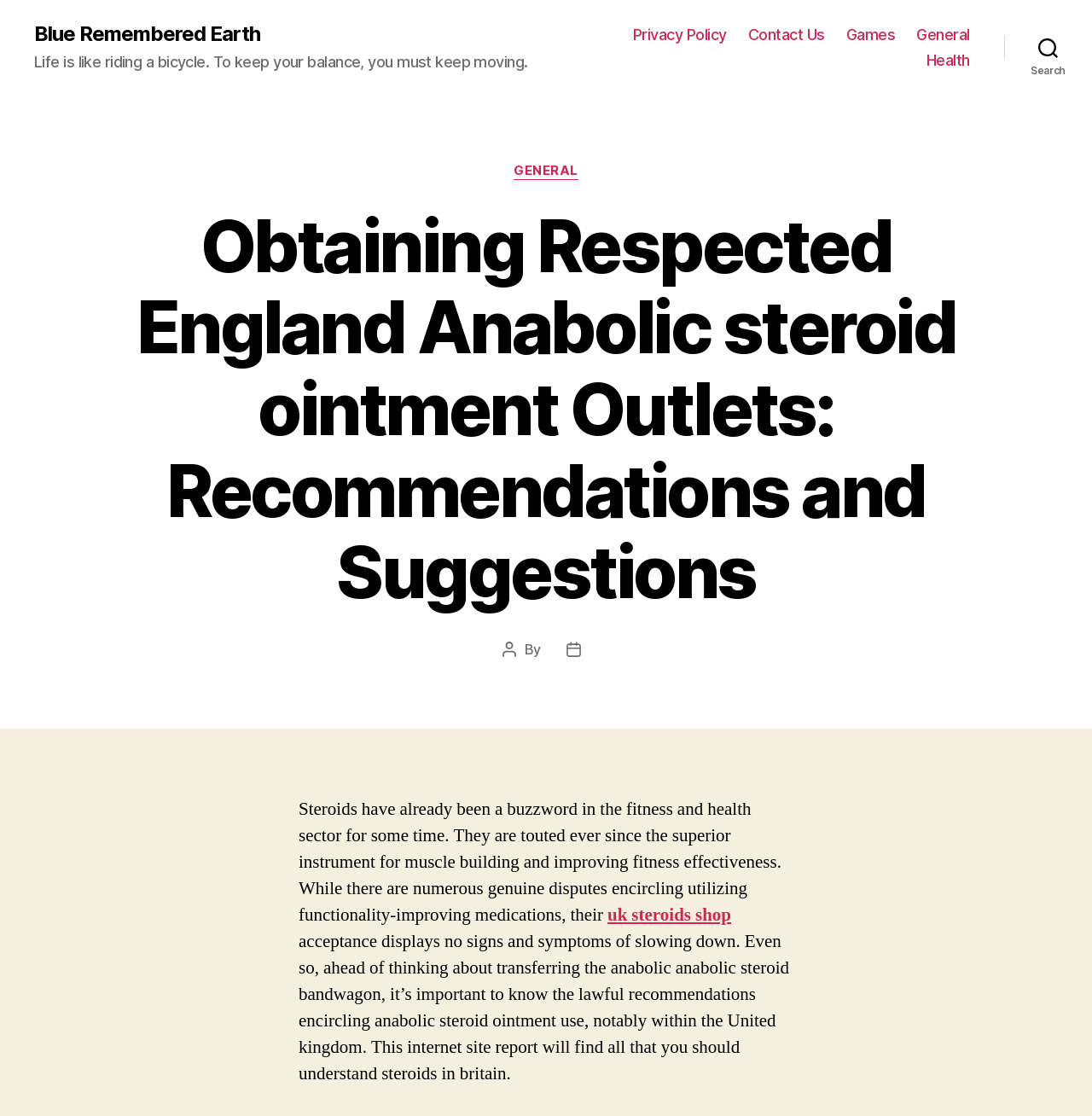What is the quote on the top of the webpage?
Kindly offer a comprehensive and detailed response to the question.

The quote is located at the top of the webpage, right below the title, and it says 'Life is like riding a bicycle. To keep your balance, you must keep moving.'